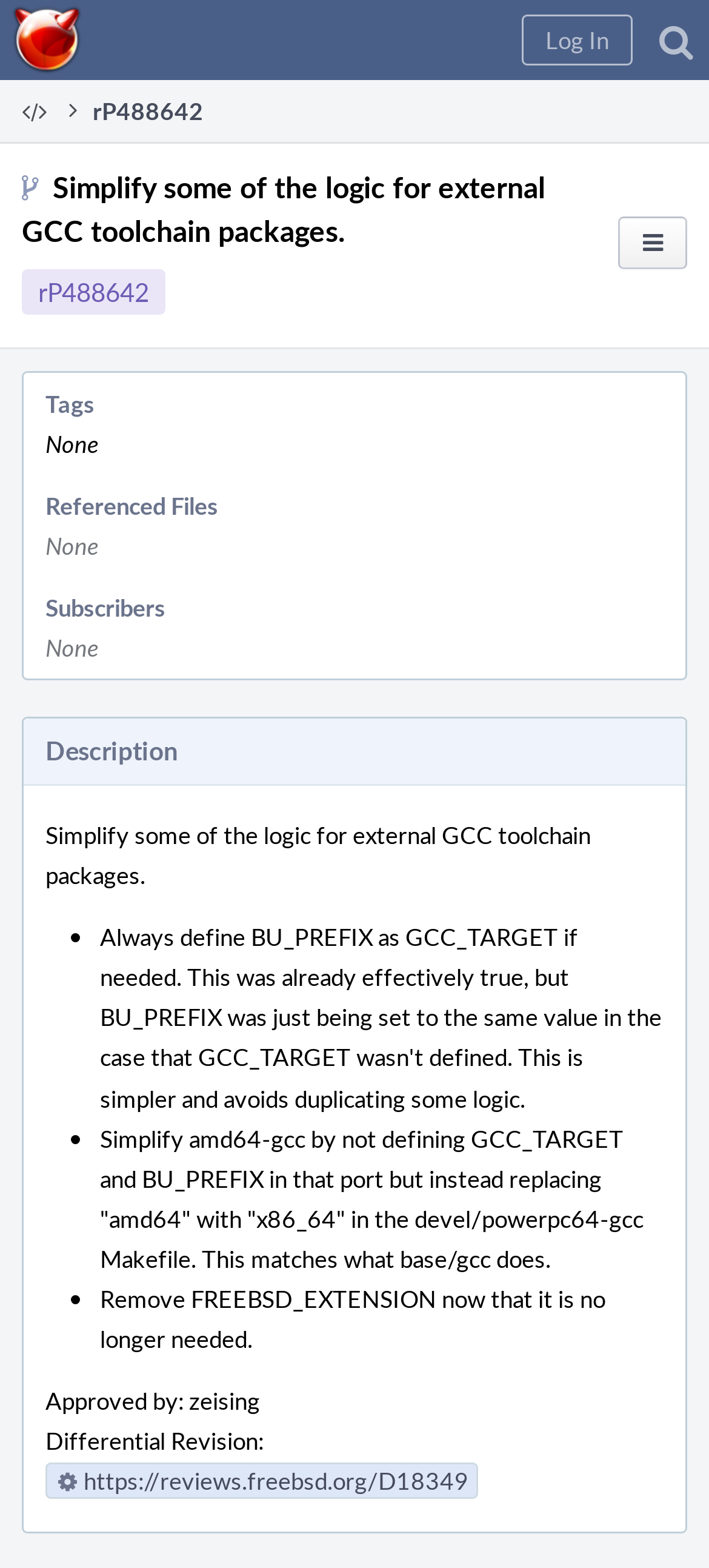Identify the bounding box of the HTML element described as: "HomeFreeBSD".

[0.0, 0.0, 0.118, 0.051]